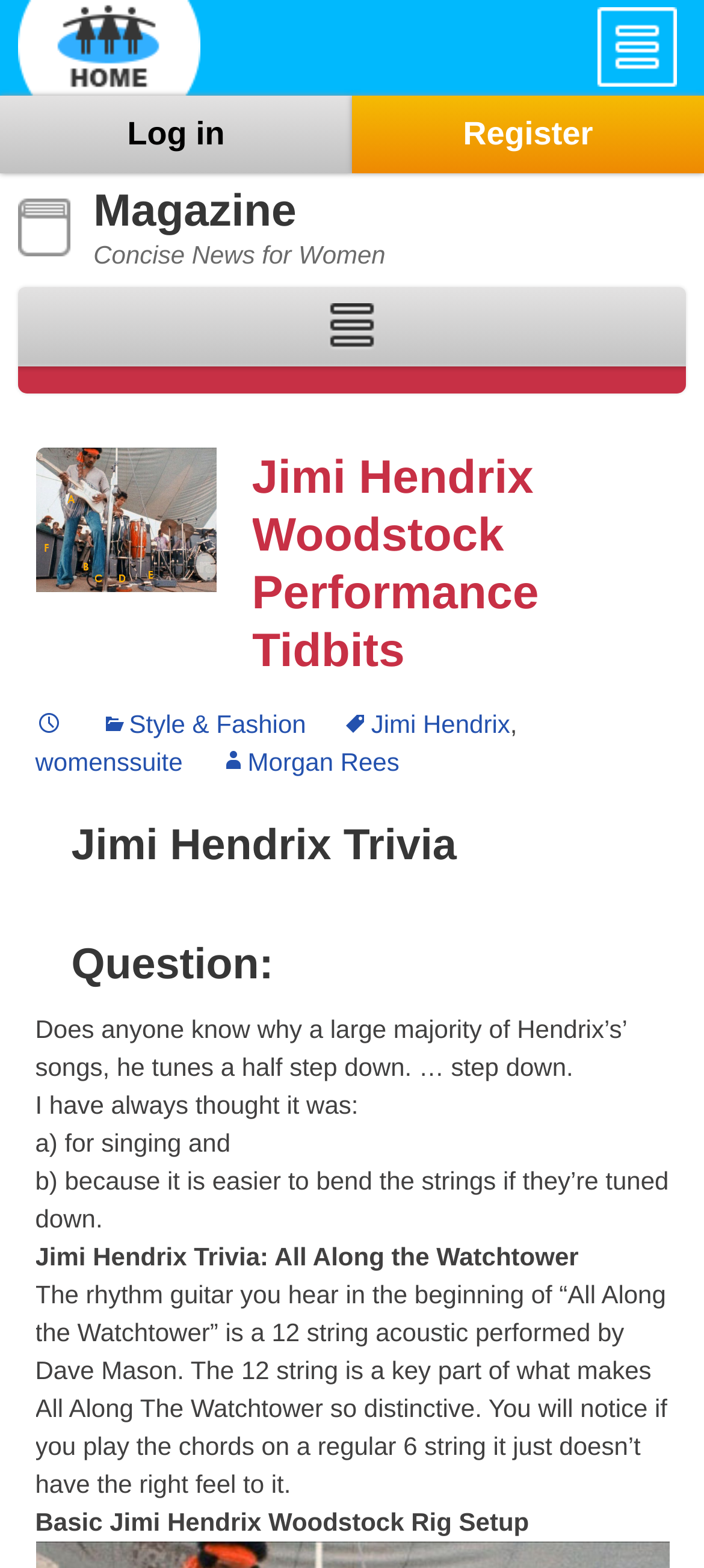Answer the question in a single word or phrase:
What is the topic of the trivia question?

Jimi Hendrix's song tuning